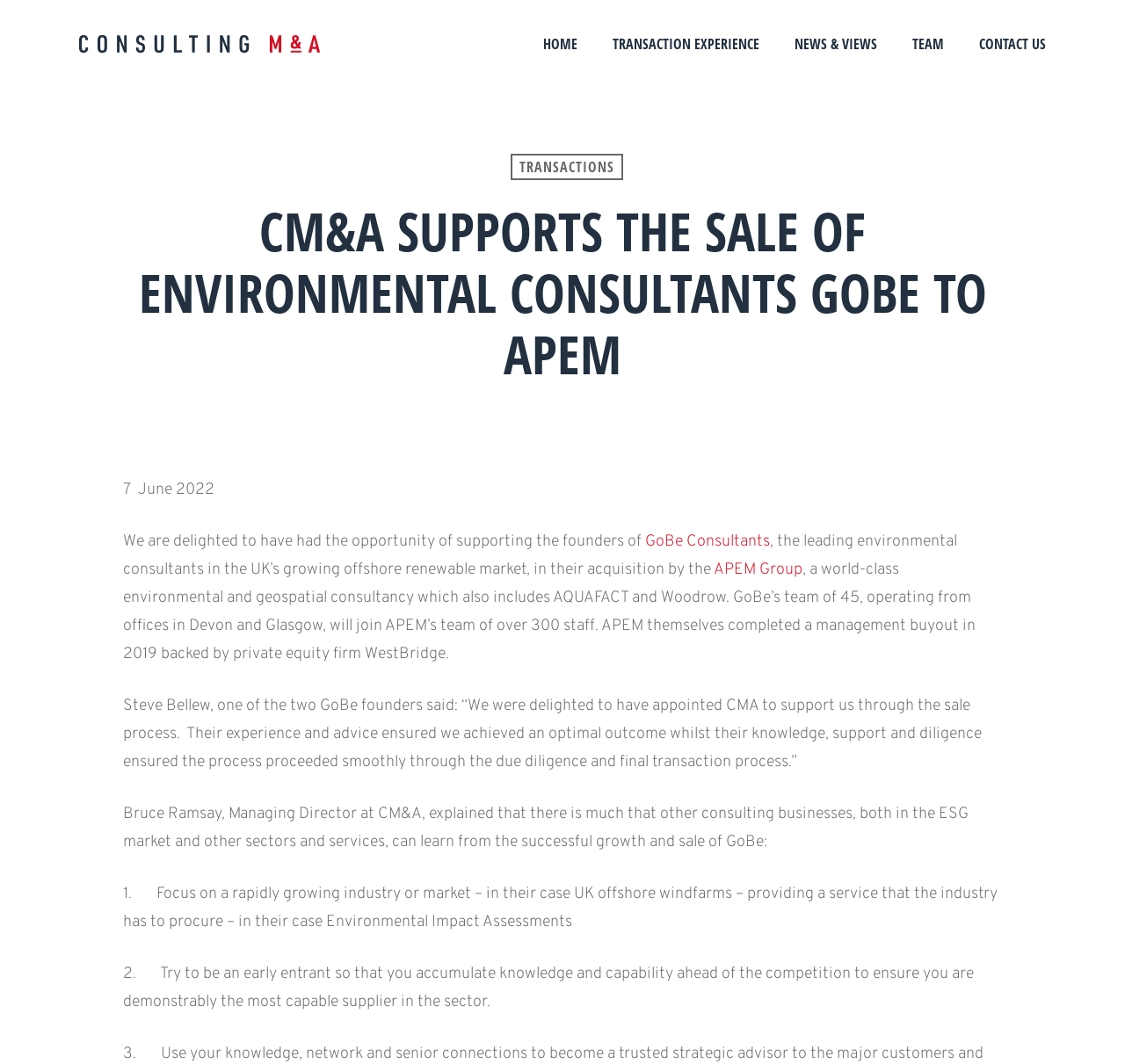Please find the main title text of this webpage.

CM&A SUPPORTS THE SALE OF ENVIRONMENTAL CONSULTANTS GOBE TO APEM